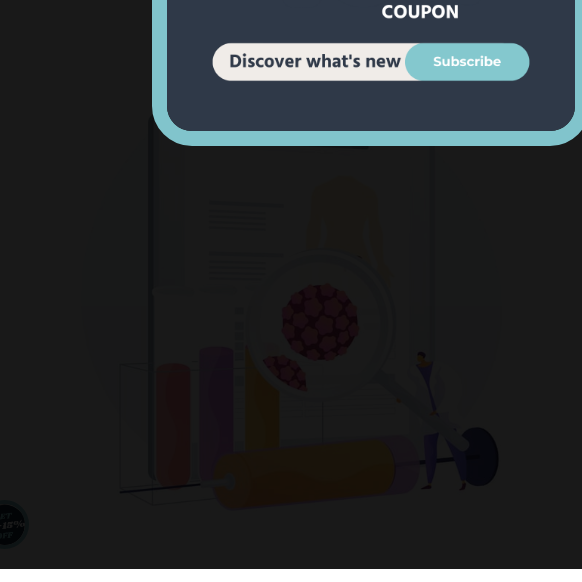What is the purpose of the call-to-action section?
Could you please answer the question thoroughly and with as much detail as possible?

The purpose of the call-to-action section is to encourage viewers to subscribe for updates, as mentioned in the caption. This section is overlaying the imagery and is accompanied by buttons highlighting a coupon offer, which further supports the idea that its purpose is to invite engagement from the audience.